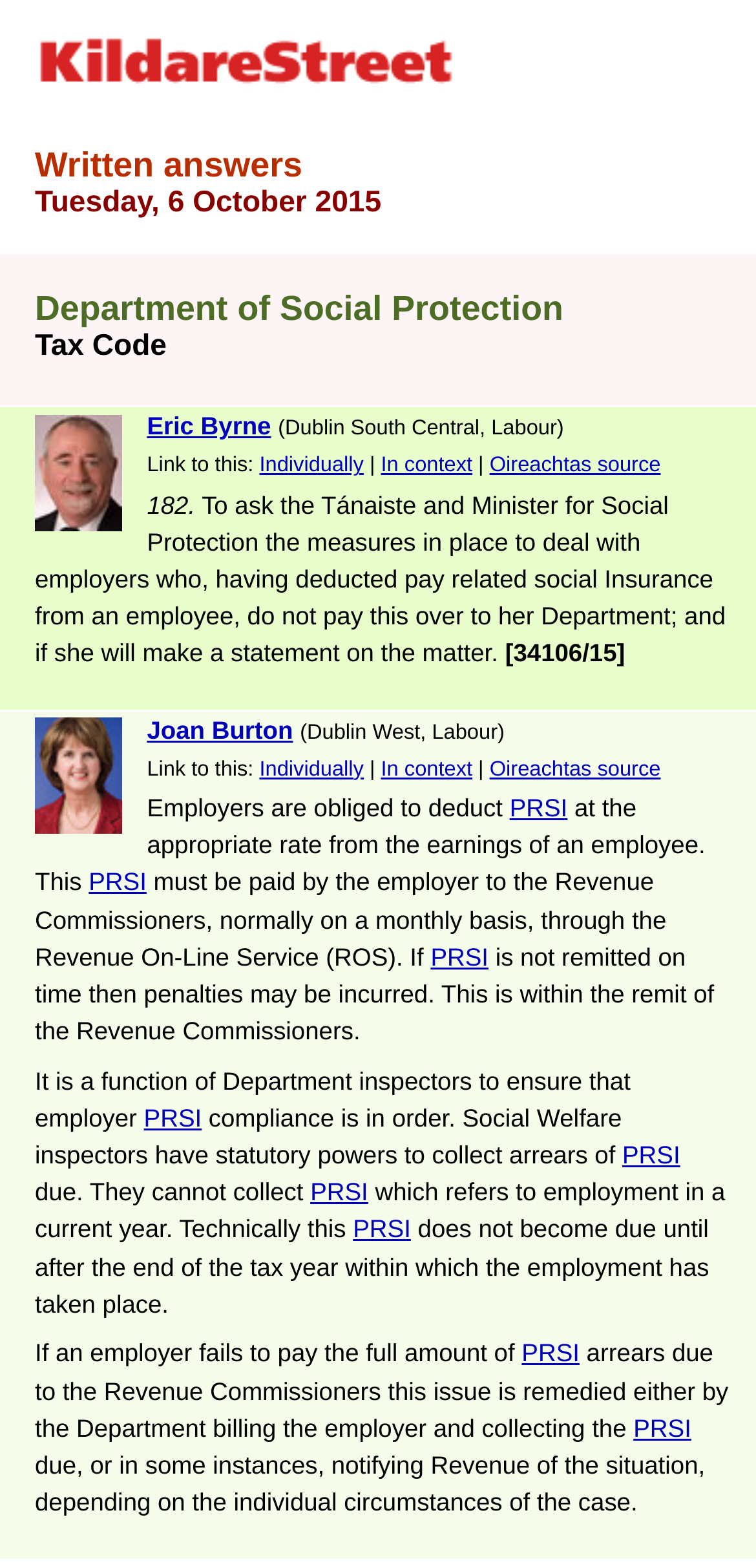Specify the bounding box coordinates of the element's area that should be clicked to execute the given instruction: "Follow the link to Oireachtas source". The coordinates should be four float numbers between 0 and 1, i.e., [left, top, right, bottom].

[0.648, 0.29, 0.874, 0.305]